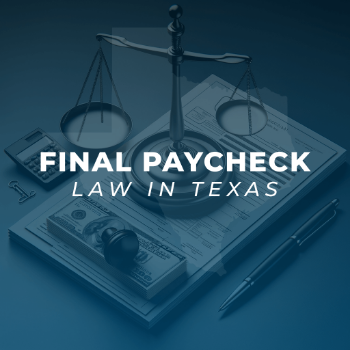Offer a detailed explanation of what is depicted in the image.

The image visually represents the theme of final paycheck laws in Texas. At its center, a traditional balance scale symbolizes justice and legal matters, positioned above a range of documents and a stack of cash, indicative of financial transactions and labor rights. The bold text at the forefront reads "FINAL PAYCHECK LAW IN TEXAS," emphasizing the focus on legal protections regarding final wages. The background features a subtle outline of the state of Texas, enhancing the regional context of the legal information. This composition effectively conveys the importance of understanding one’s rights in relation to final paycheck disputes in the state.